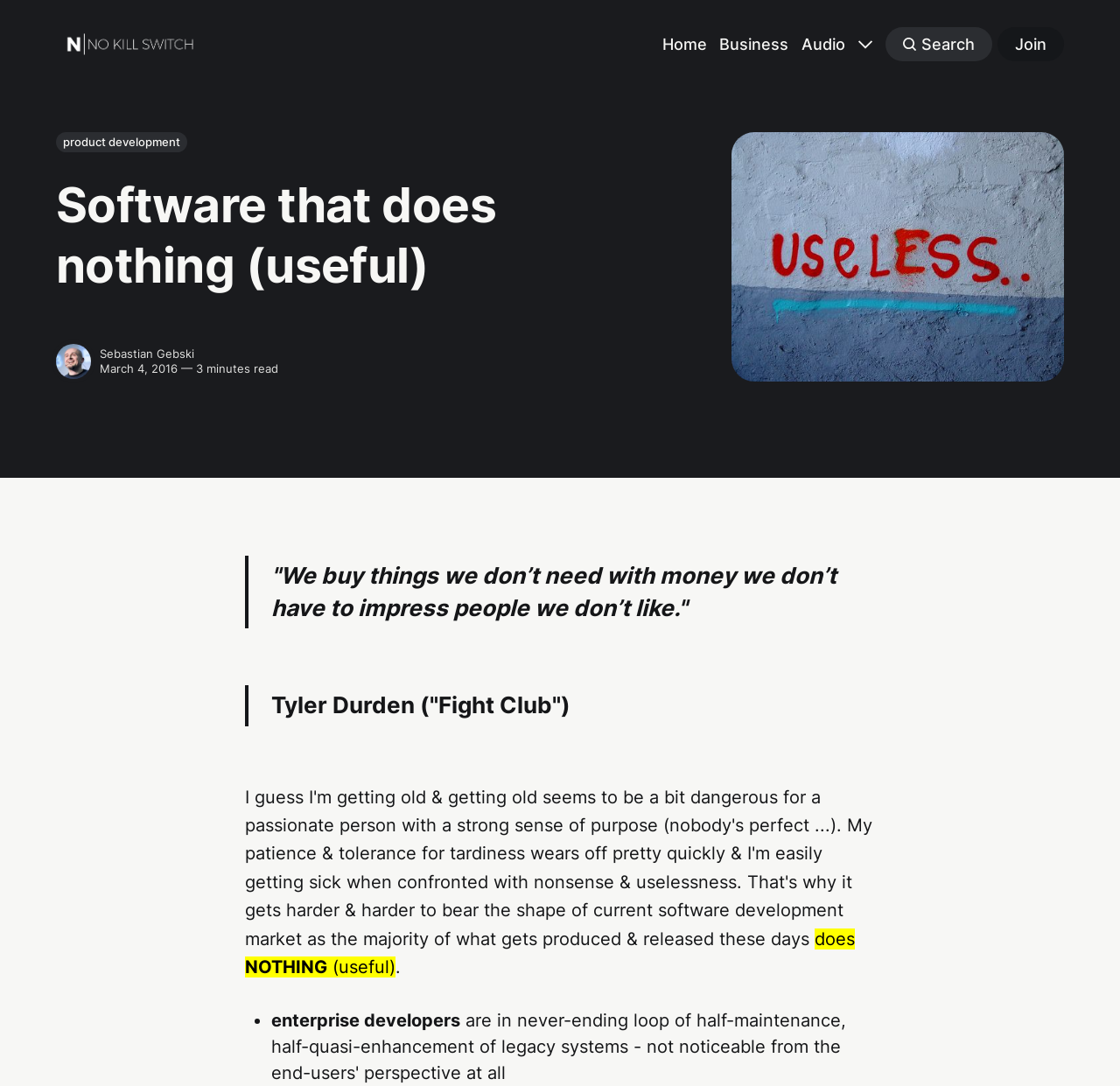Can you provide the bounding box coordinates for the element that should be clicked to implement the instruction: "go to home page"?

[0.591, 0.029, 0.631, 0.051]